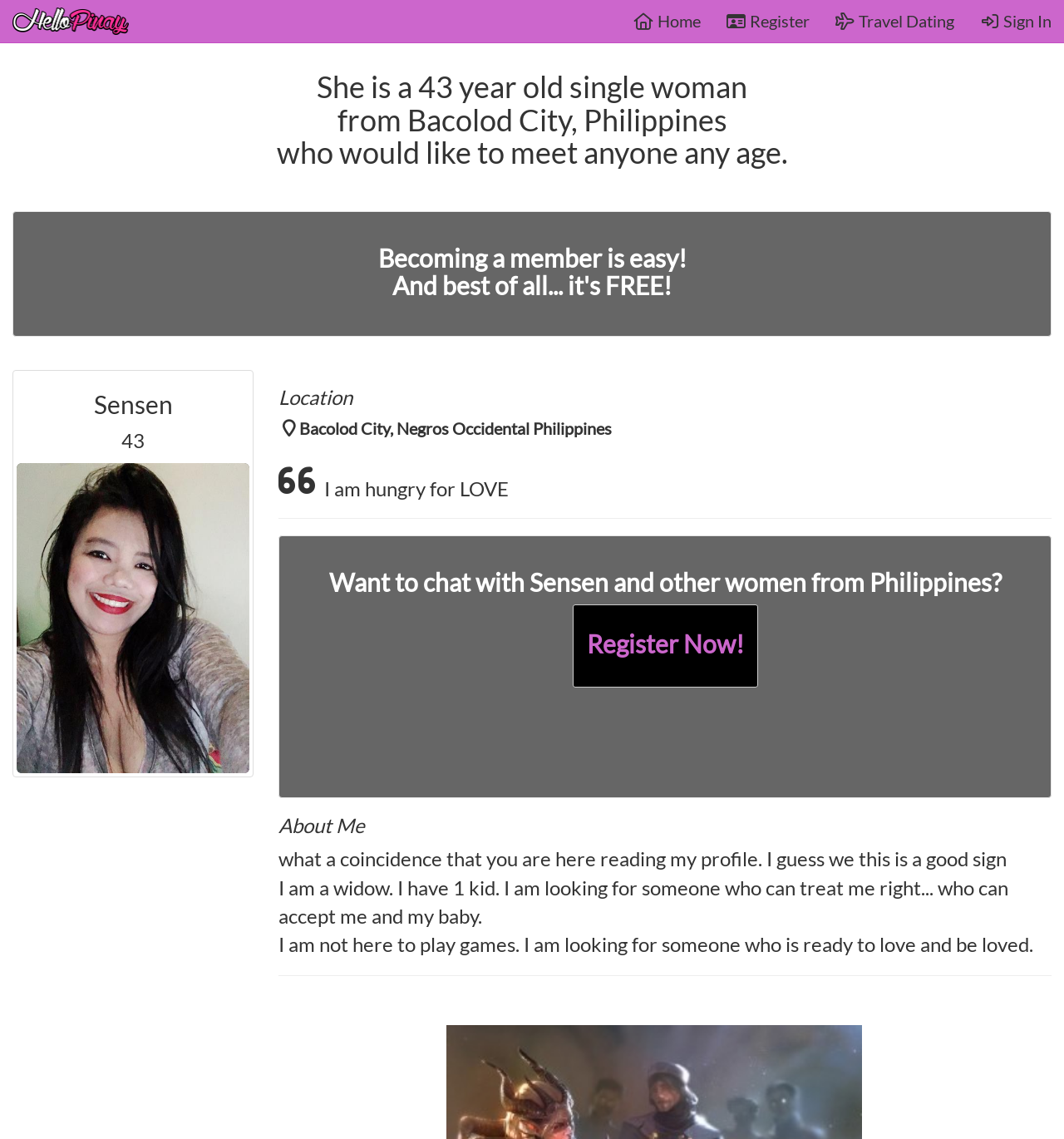Please provide the bounding box coordinates for the UI element as described: "Register". The coordinates must be four floats between 0 and 1, represented as [left, top, right, bottom].

[0.67, 0.0, 0.773, 0.037]